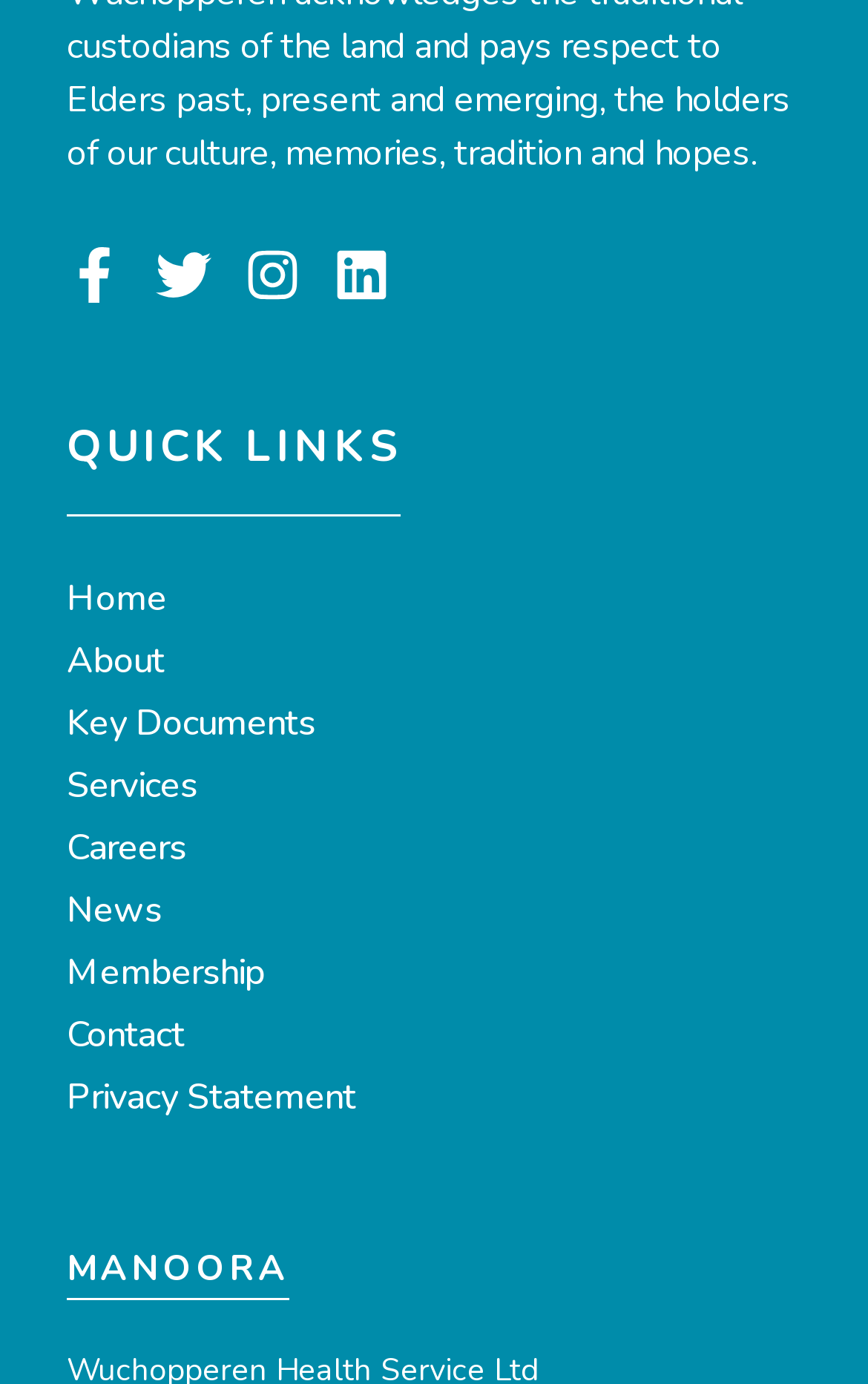Locate the bounding box coordinates of the clickable area to execute the instruction: "View Facebook page". Provide the coordinates as four float numbers between 0 and 1, represented as [left, top, right, bottom].

[0.077, 0.178, 0.141, 0.218]